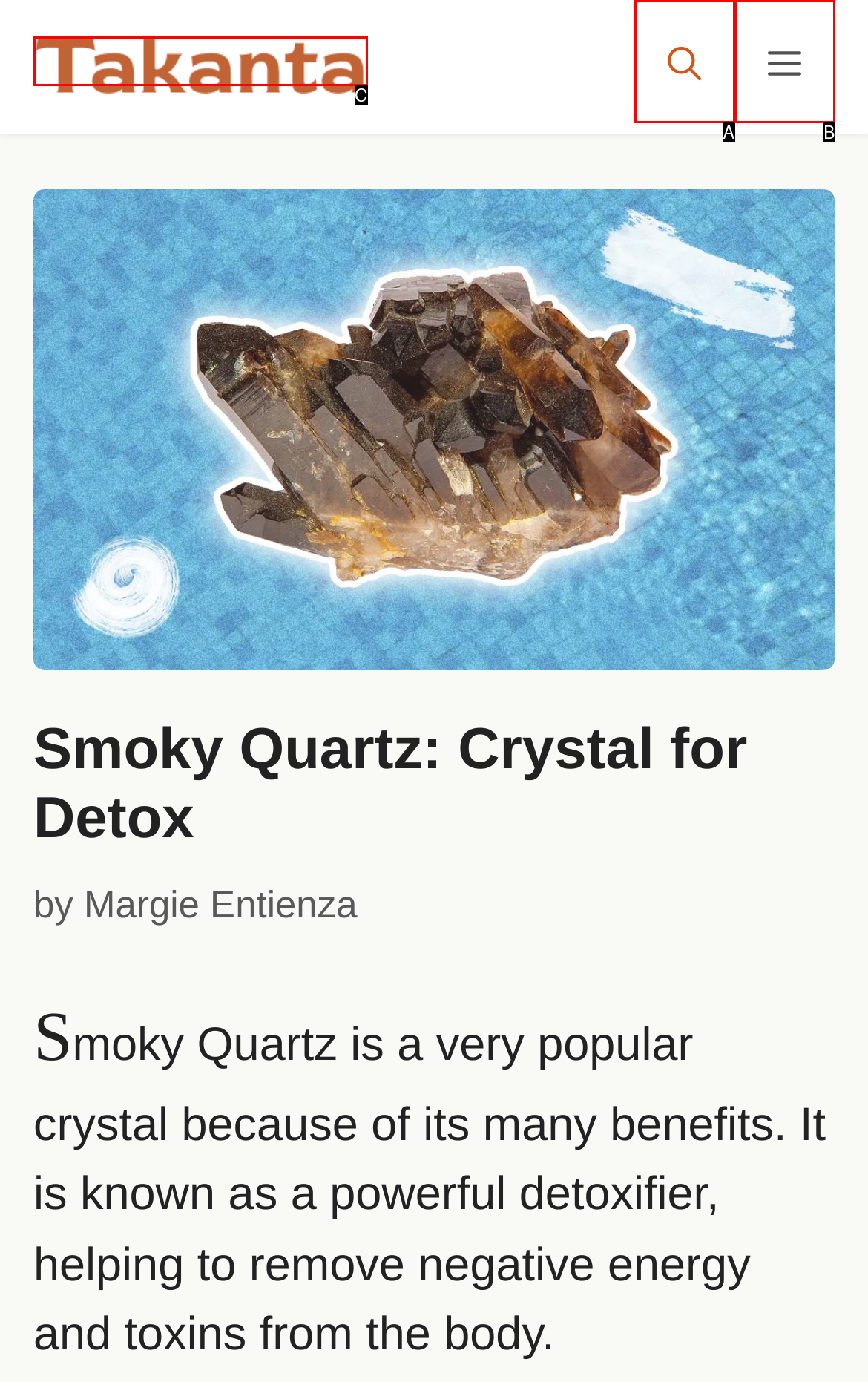Refer to the element description: aria-label="Open Search Bar" and identify the matching HTML element. State your answer with the appropriate letter.

A